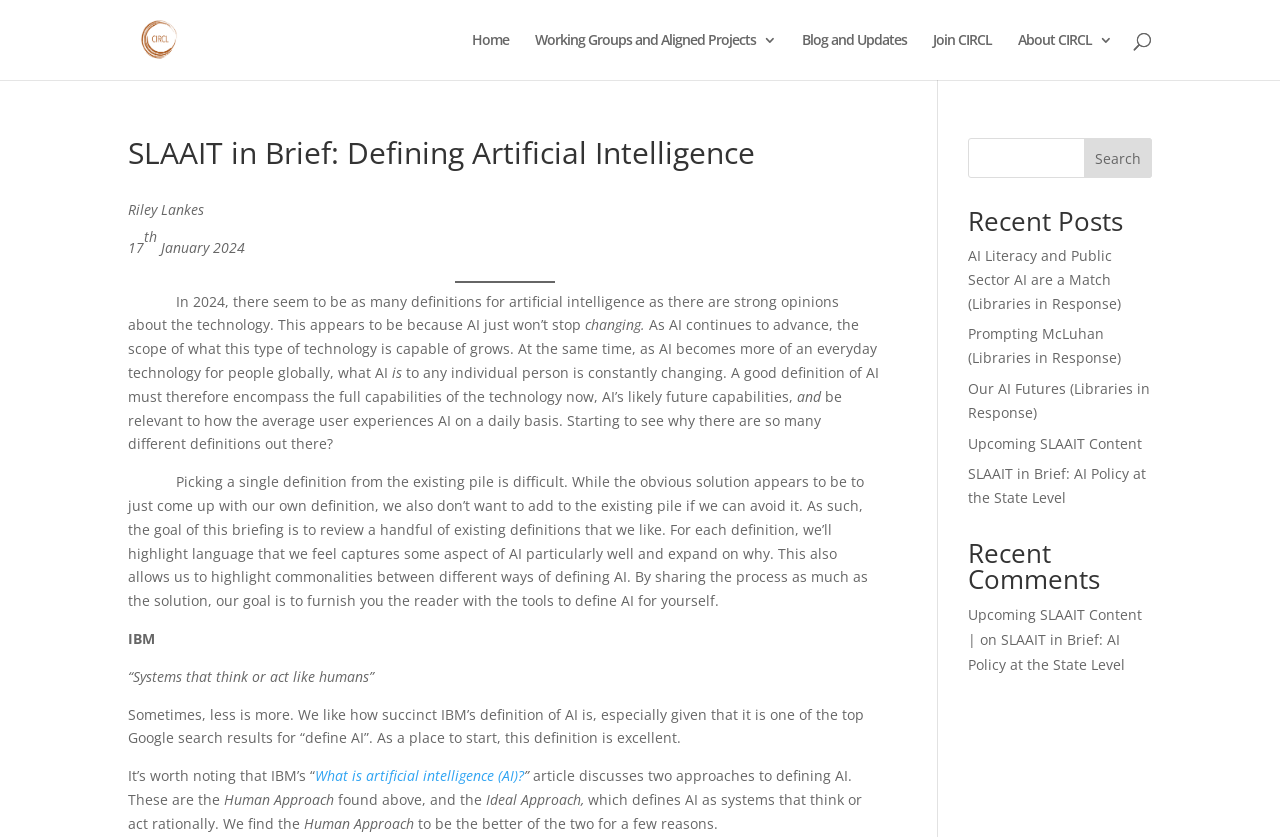Determine the bounding box coordinates of the UI element that matches the following description: "parent_node: Search name="s"". The coordinates should be four float numbers between 0 and 1 in the format [left, top, right, bottom].

[0.756, 0.165, 0.9, 0.213]